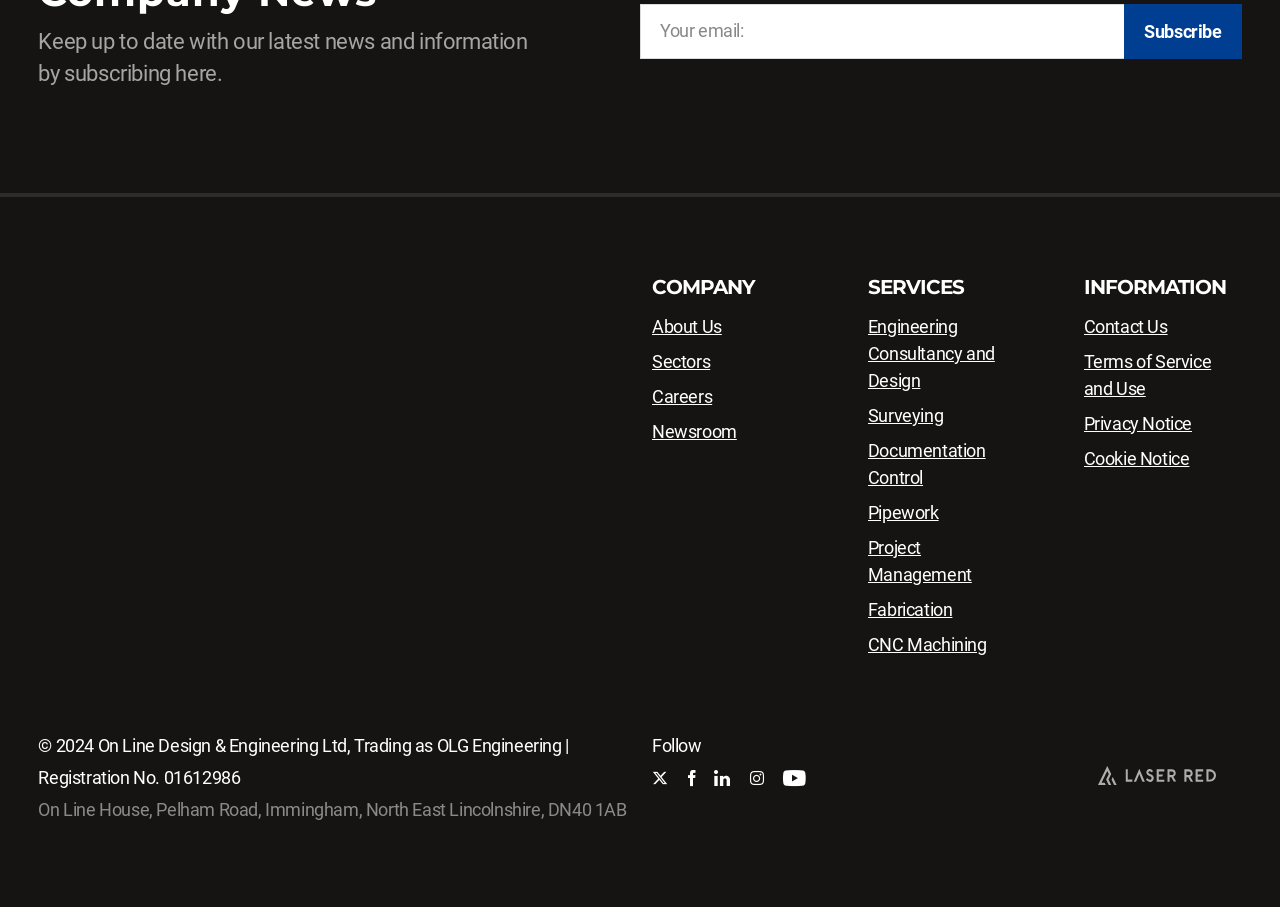Provide your answer to the question using just one word or phrase: What social media platforms does the company have?

Twitter, Facebook, LinkedIn, Instagram, YouTube